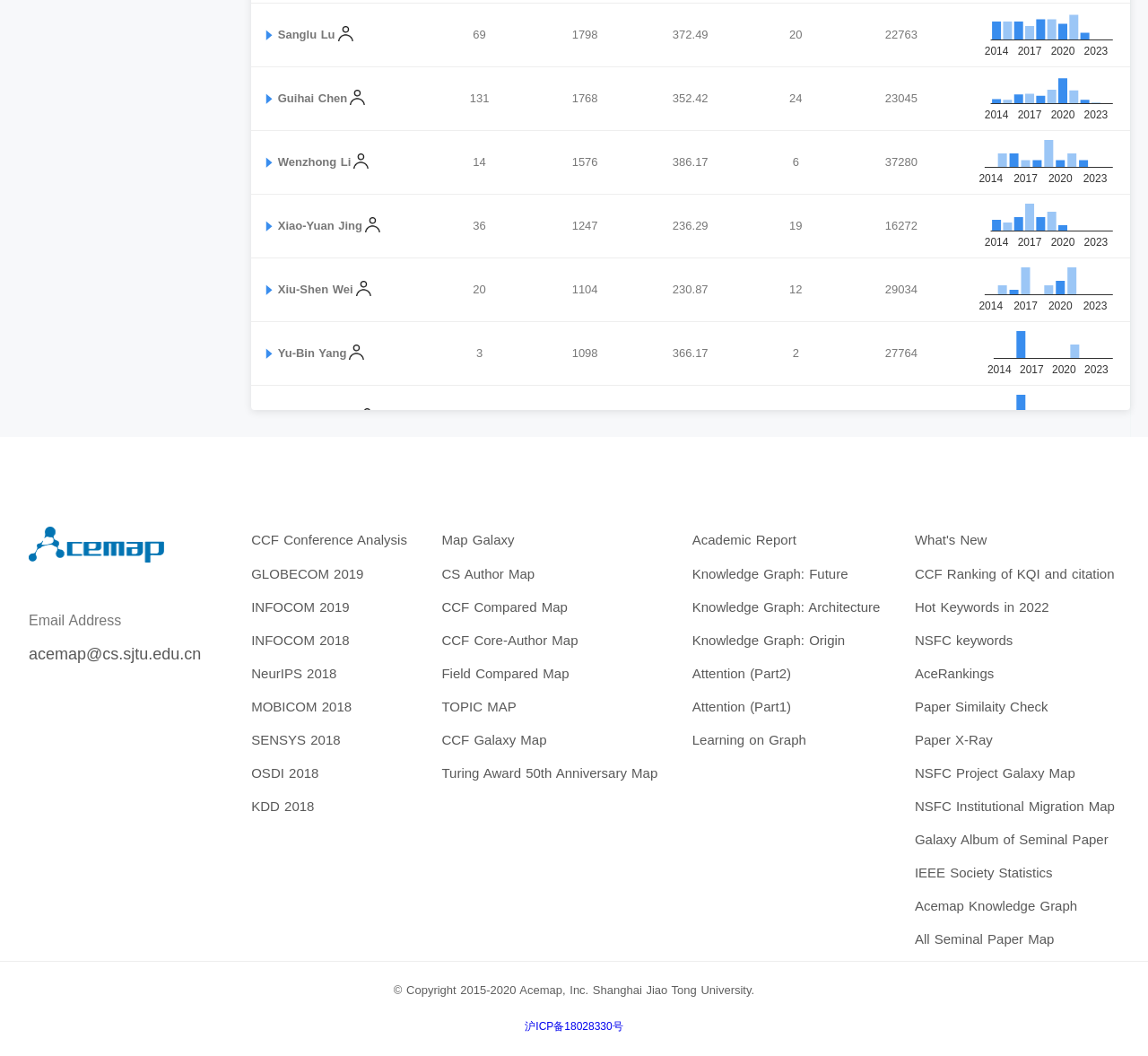How many papers does Jiajun Chen have?
Answer with a single word or phrase, using the screenshot for reference.

912